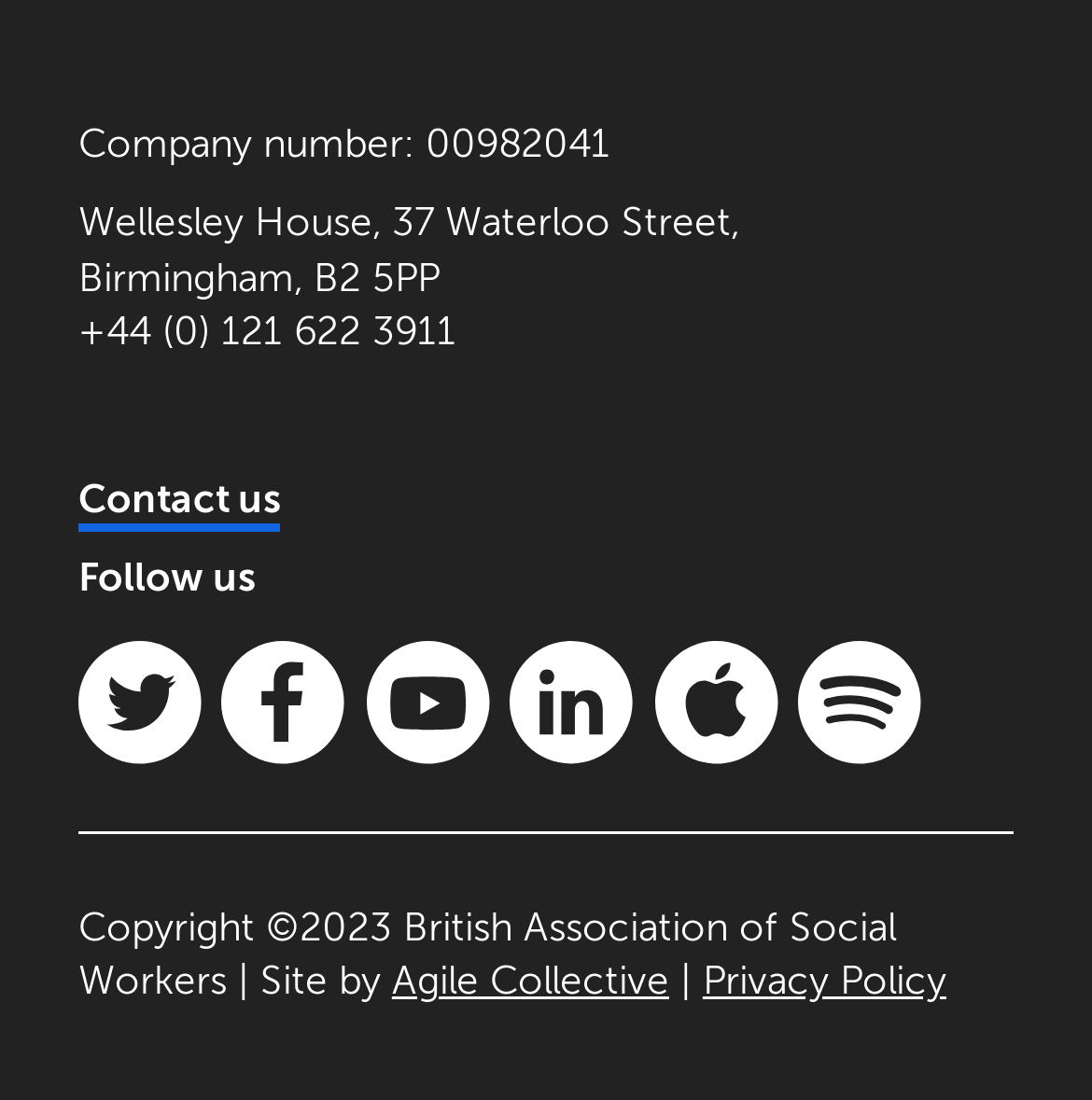Identify the bounding box coordinates of the region that needs to be clicked to carry out this instruction: "Check out Apple Podcasts". Provide these coordinates as four float numbers ranging from 0 to 1, i.e., [left, top, right, bottom].

[0.6, 0.582, 0.713, 0.694]